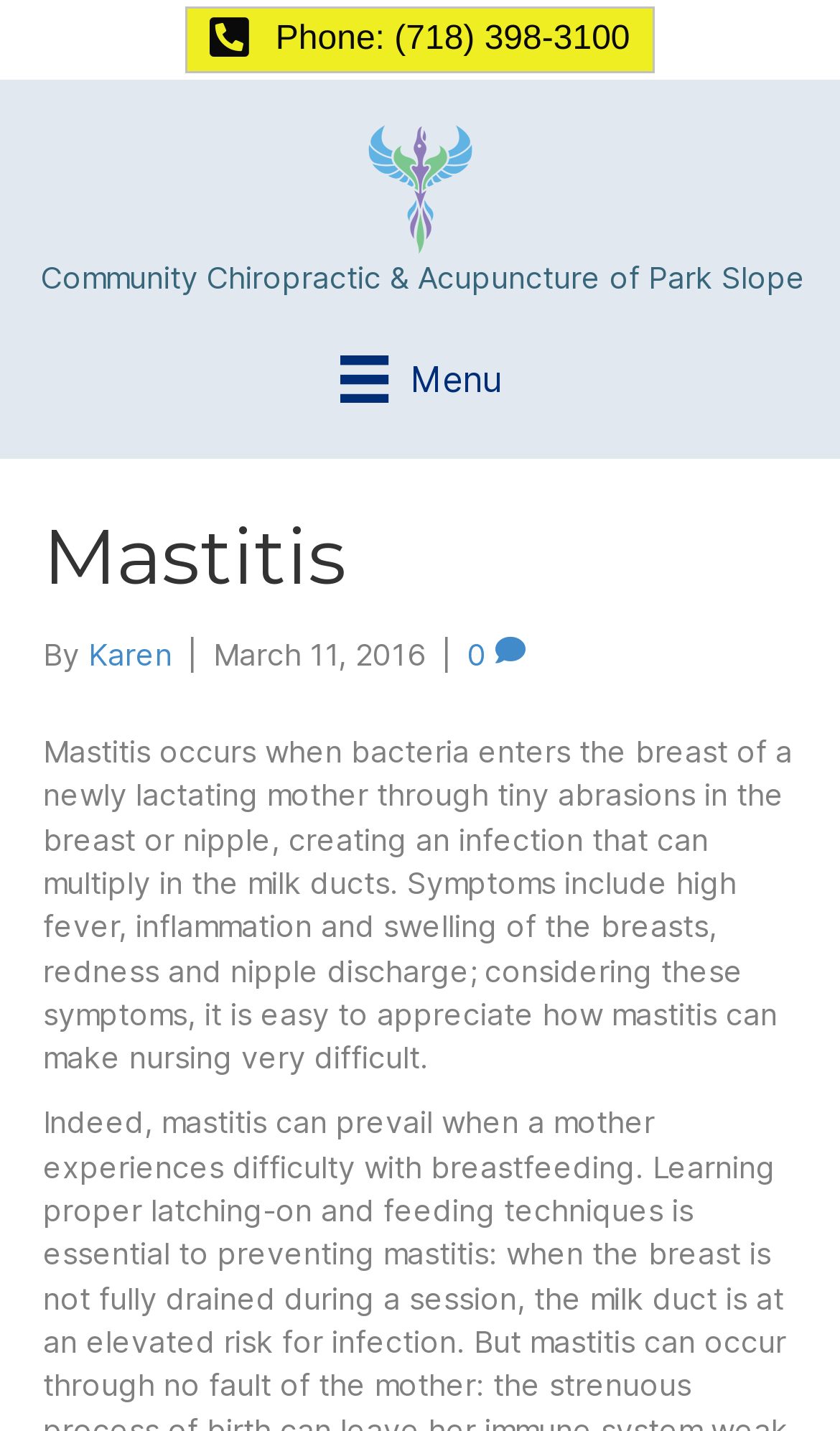Produce a meticulous description of the webpage.

The webpage is about Mastitis, a condition that occurs when bacteria enter the breast of a newly lactating mother, causing an infection in the milk ducts. At the top left of the page, there is a phone number "Phone: (718) 398-3100" and an image of a logo, "logo_parkslopechiropractor600", positioned next to it. Below the logo, there is a link to "Community Chiropractic & Acupuncture of Park Slope" that spans almost the entire width of the page. 

To the right of the logo, there is a button labeled "Menu" with an image inside it. Below the button, there is a header section that contains the title "Mastitis" in a large font, followed by the author's name "Karen" and the date "March 11, 2016". 

Below the header section, there is a paragraph of text that describes the symptoms of Mastitis, including high fever, inflammation, and swelling of the breasts, redness, and nipple discharge. This text takes up most of the page's content area.